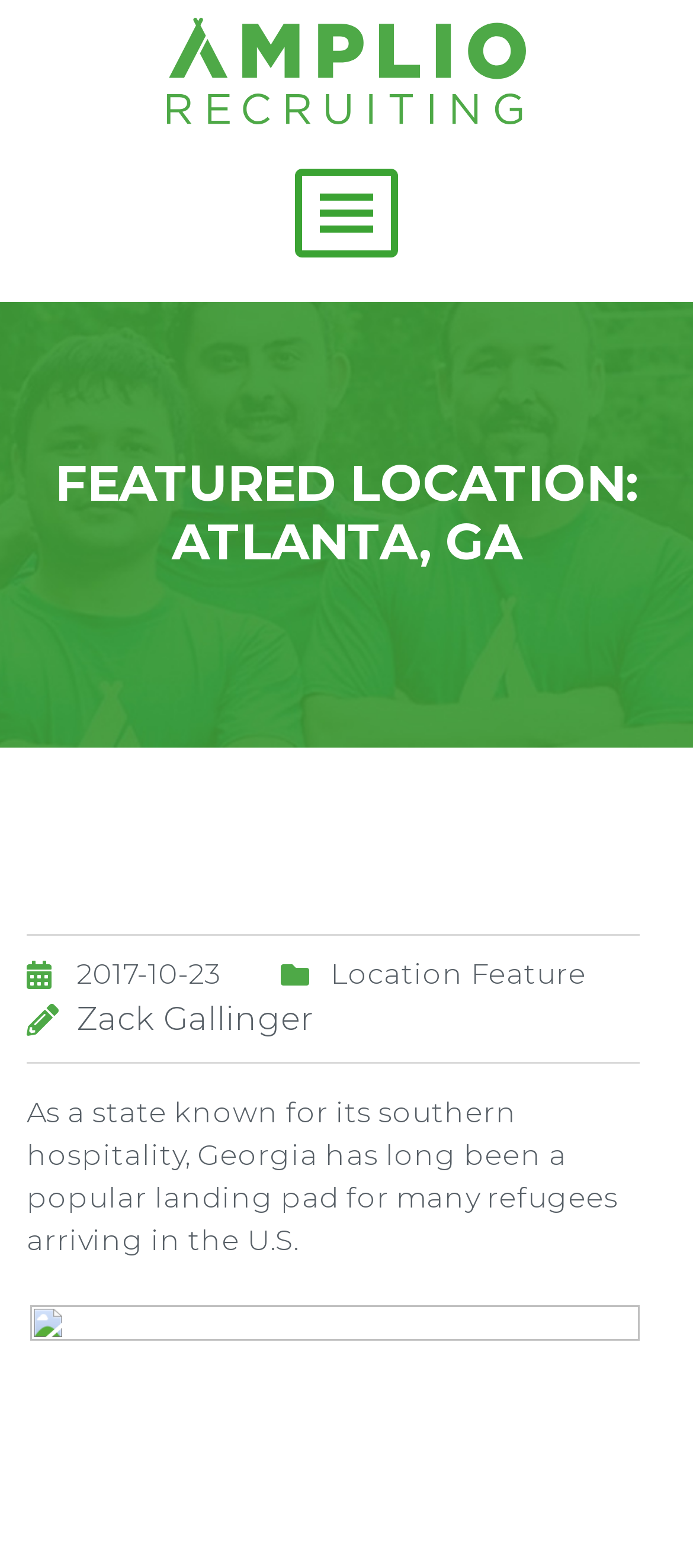What is the name of the featured location?
Can you give a detailed and elaborate answer to the question?

The featured location is mentioned in the heading 'FEATURED LOCATION: ATLANTA, GA' which is located at the top of the webpage, indicating that the webpage is highlighting Atlanta, GA as a prominent location.